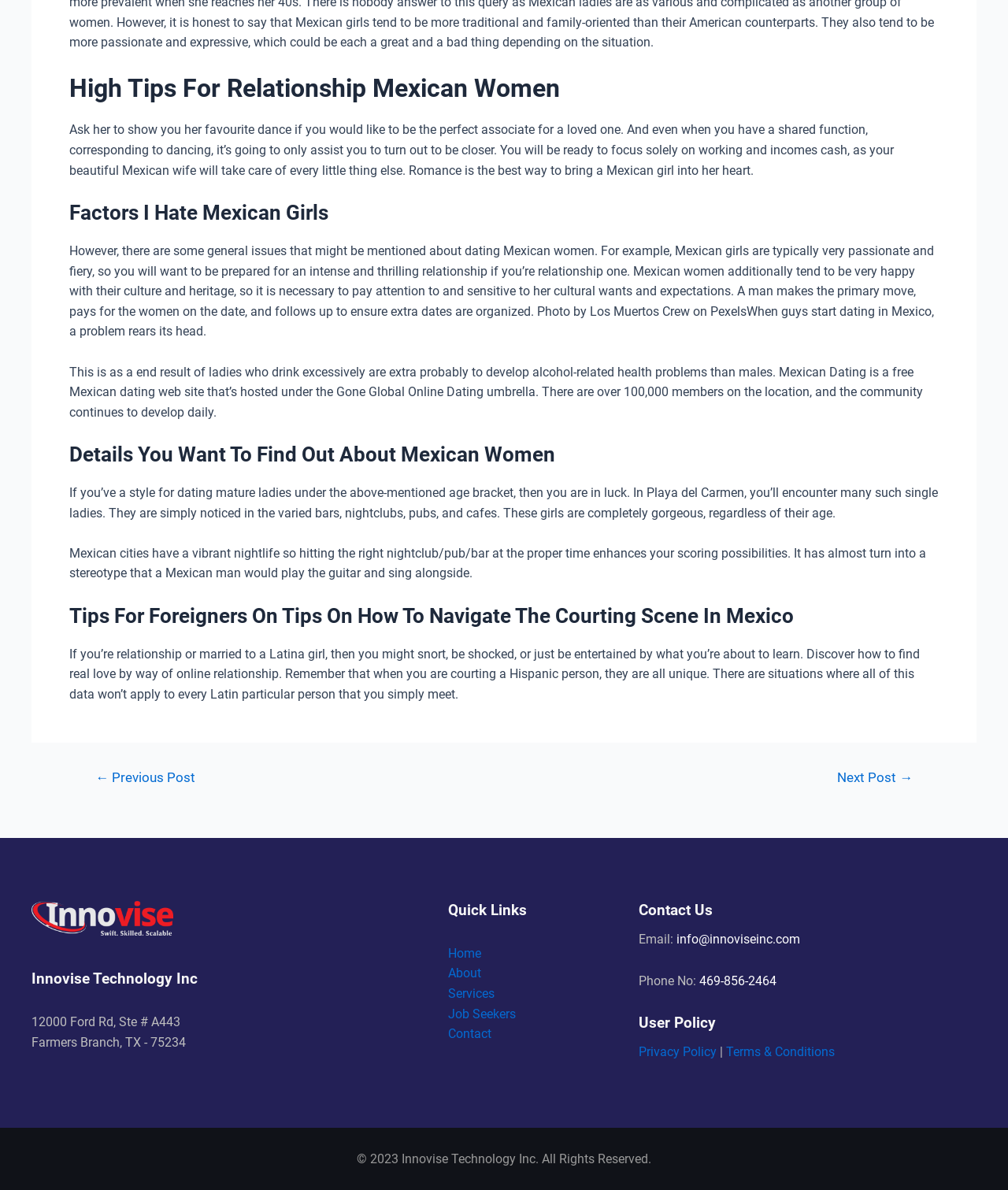Identify the bounding box coordinates of the element that should be clicked to fulfill this task: "Click on '← Previous Post'". The coordinates should be provided as four float numbers between 0 and 1, i.e., [left, top, right, bottom].

[0.074, 0.648, 0.214, 0.659]